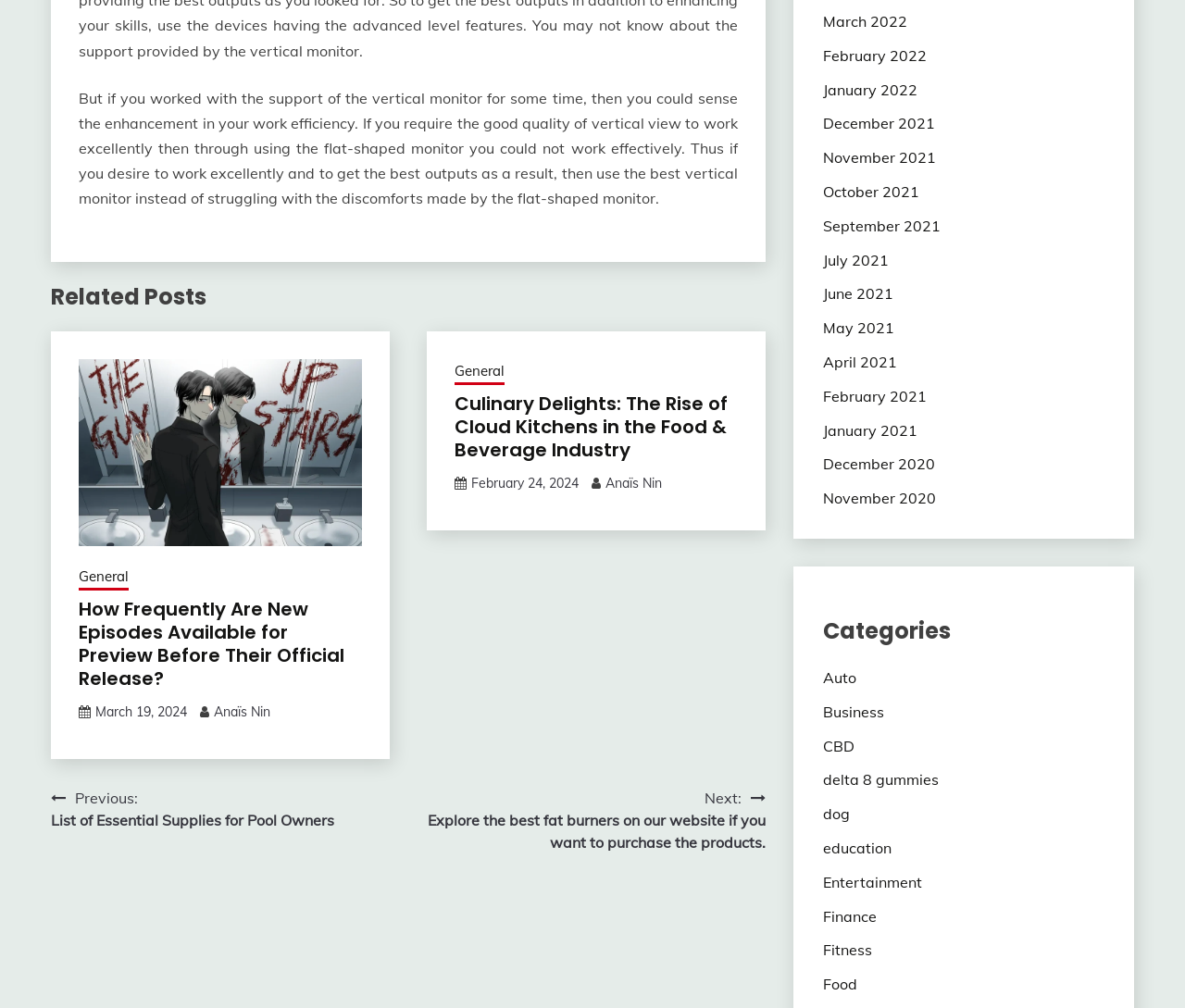Find the bounding box coordinates for the element that must be clicked to complete the instruction: "View the post 'How Frequently Are New Episodes Available for Preview Before Their Official Release?'". The coordinates should be four float numbers between 0 and 1, indicated as [left, top, right, bottom].

[0.066, 0.591, 0.291, 0.686]